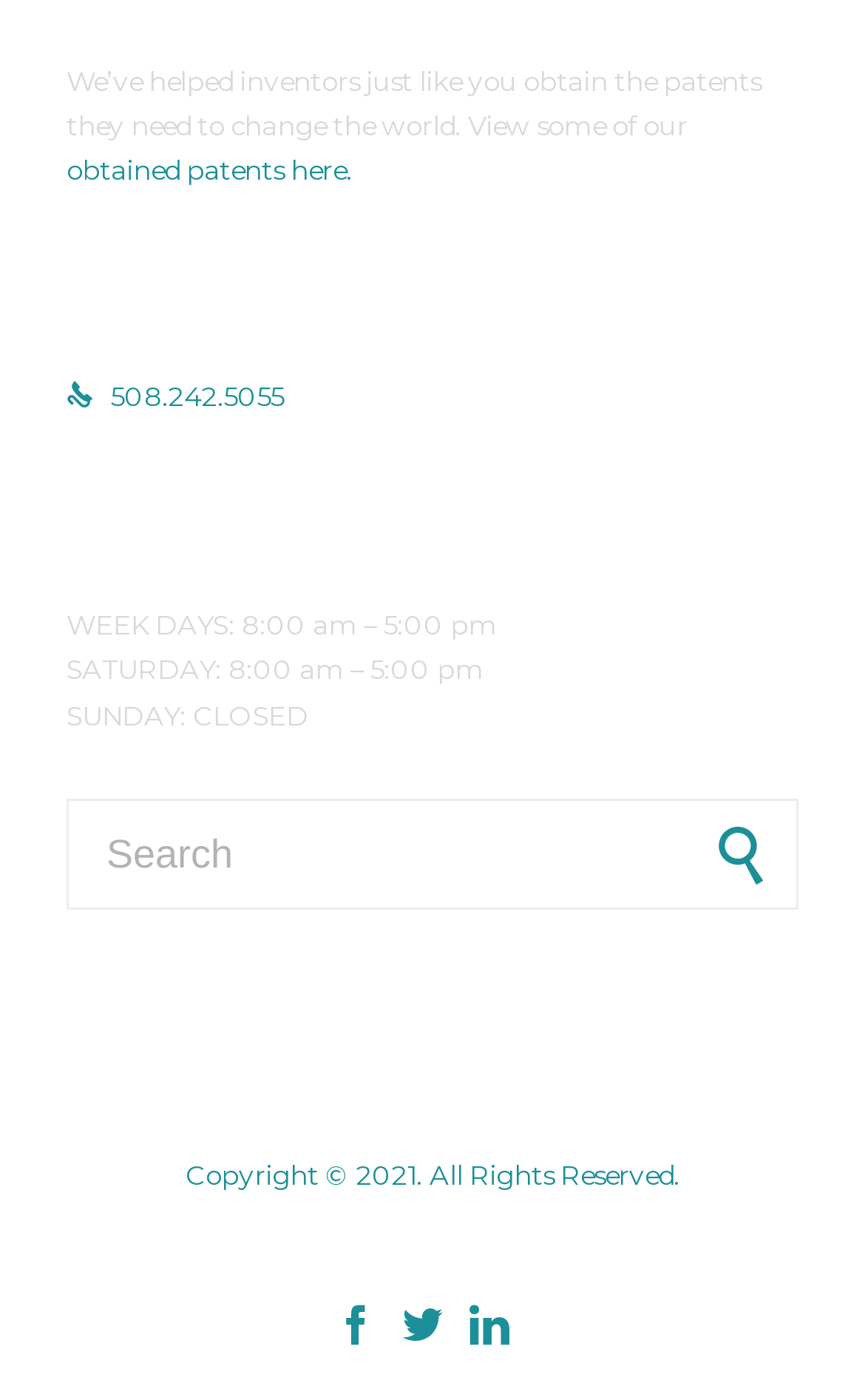What is the purpose of the textbox?
Refer to the image and provide a detailed answer to the question.

I found the textbox by looking at the search section, where it is labeled as 'Search for:' and has a button next to it that says 'Search'. This suggests that the textbox is for searching something on the website.